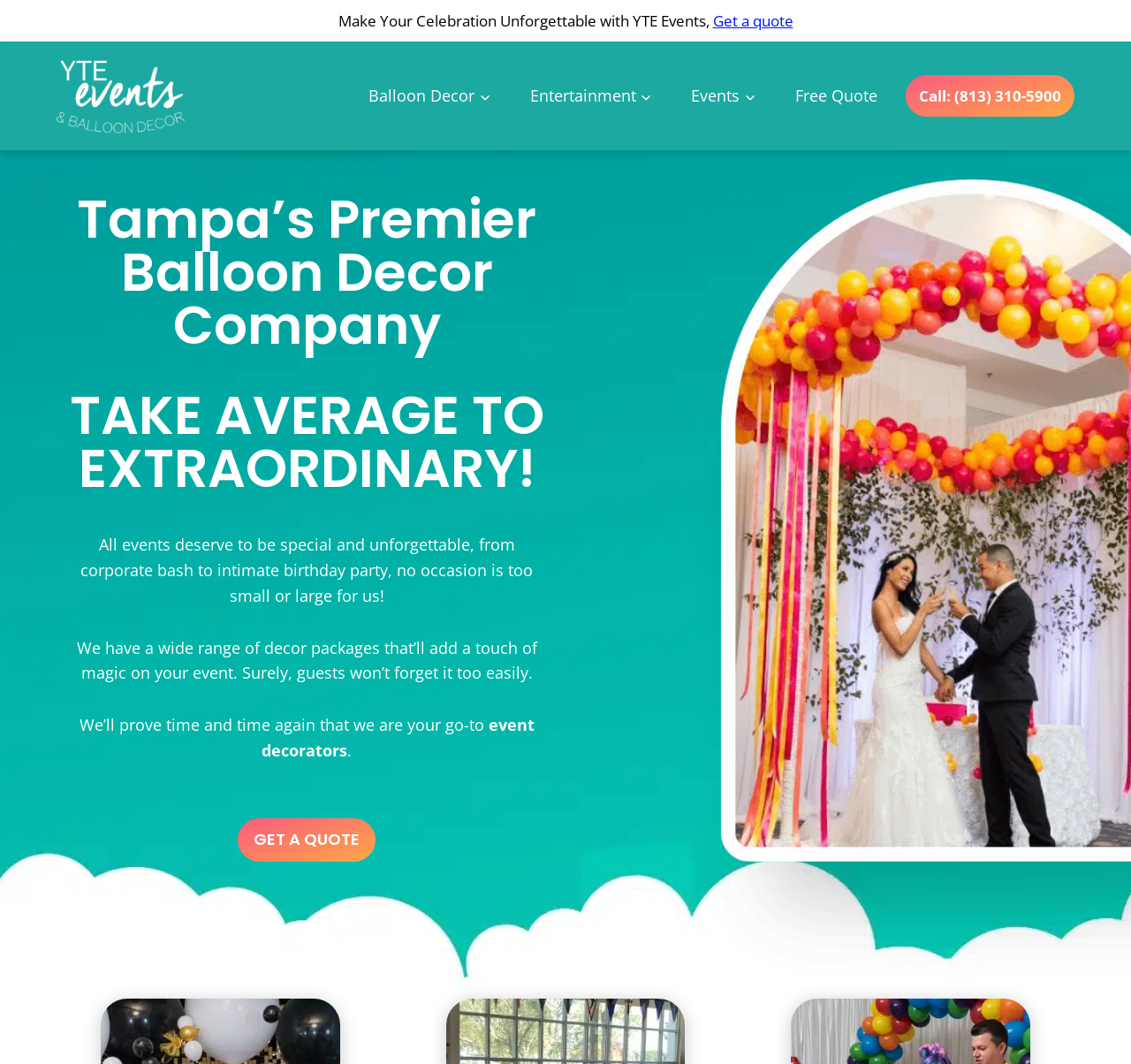Identify the bounding box coordinates of the section to be clicked to complete the task described by the following instruction: "Click on 'GET A QUOTE'". The coordinates should be four float numbers between 0 and 1, formatted as [left, top, right, bottom].

[0.21, 0.769, 0.332, 0.809]